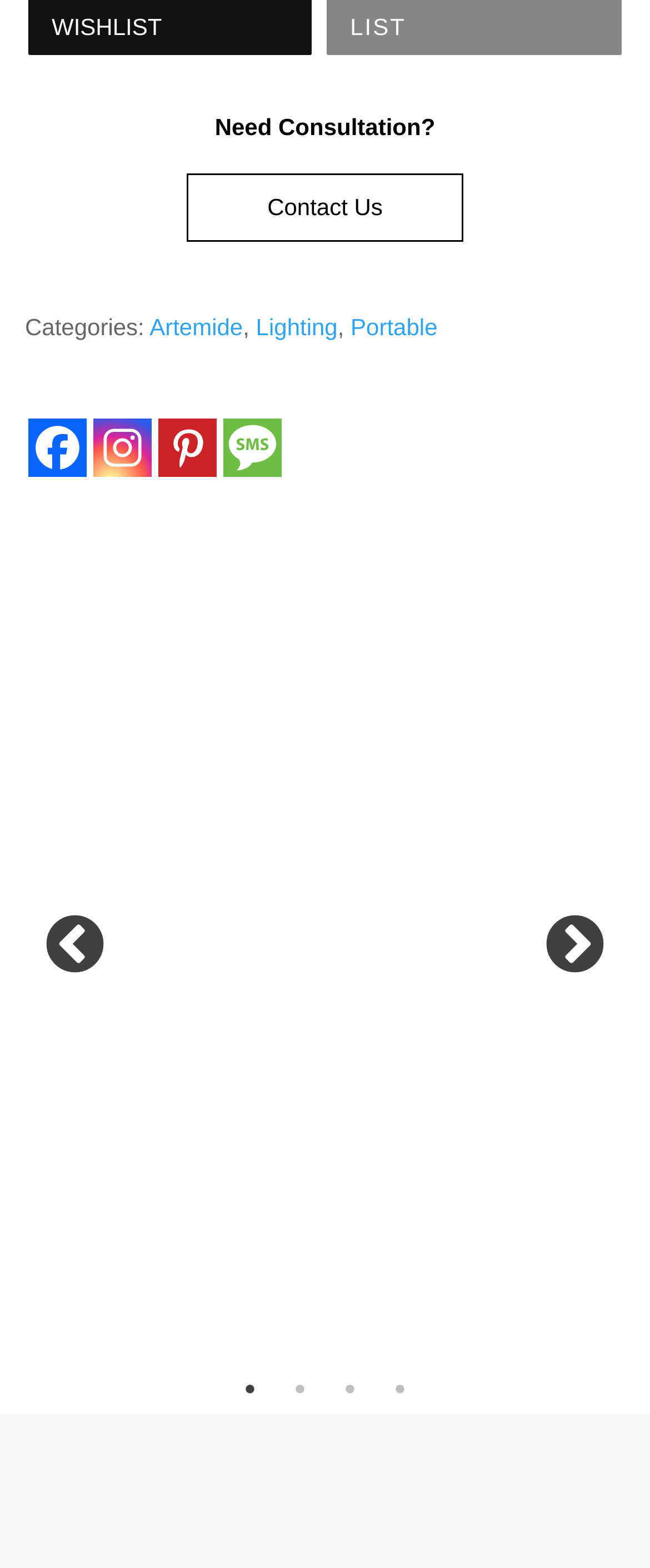Could you locate the bounding box coordinates for the section that should be clicked to accomplish this task: "Click 'Next'".

[0.833, 0.583, 0.936, 0.625]